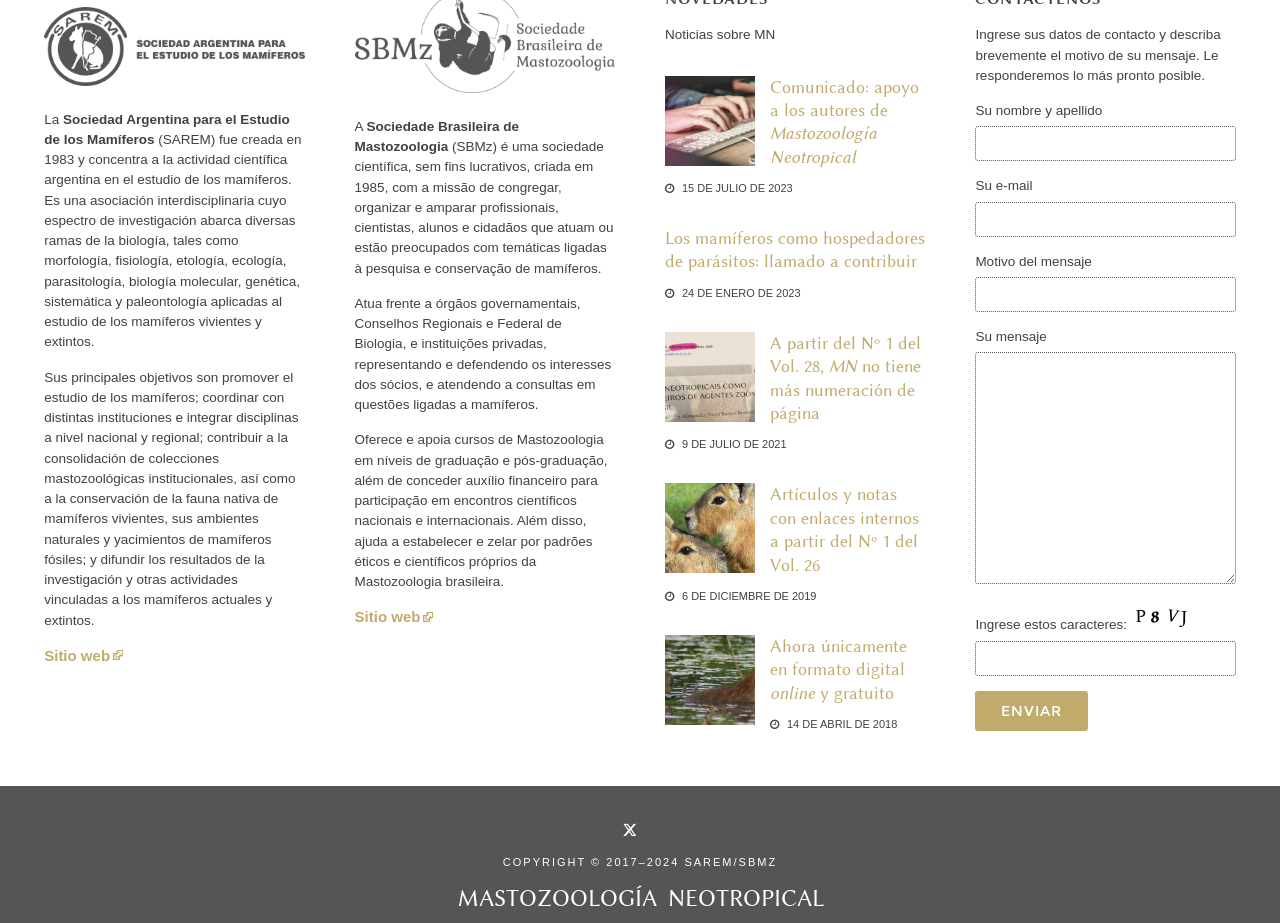What is the name of the Brazilian society for the study of mammals?
Refer to the image and provide a one-word or short phrase answer.

SBMz